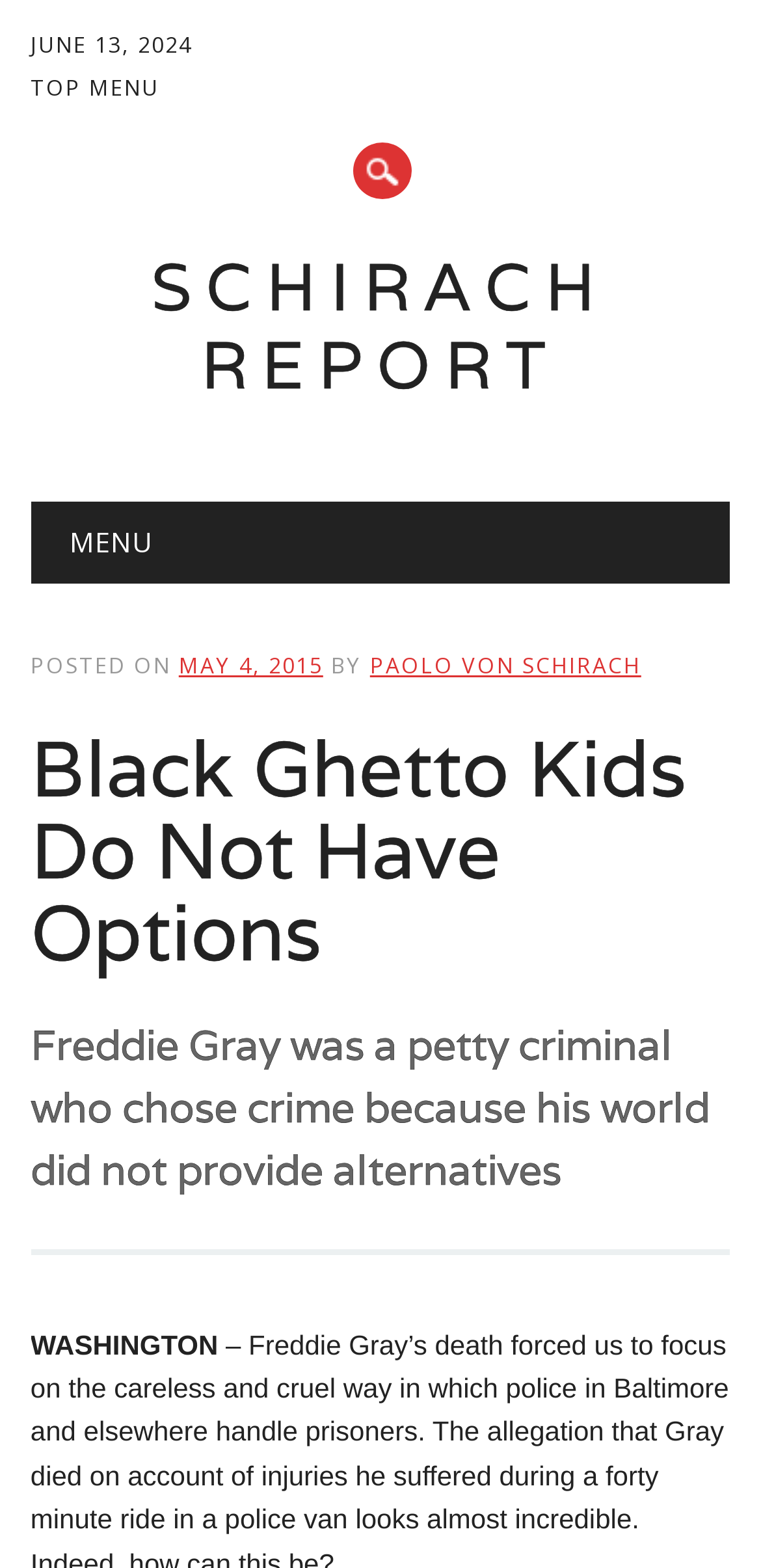Who is the author of the post?
Give a detailed response to the question by analyzing the screenshot.

I examined the webpage structure and found a link element with the text 'PAOLO VON SCHIRACH' which is located near the 'BY' static text element, indicating that Paolo Von Schirach is the author of the post.